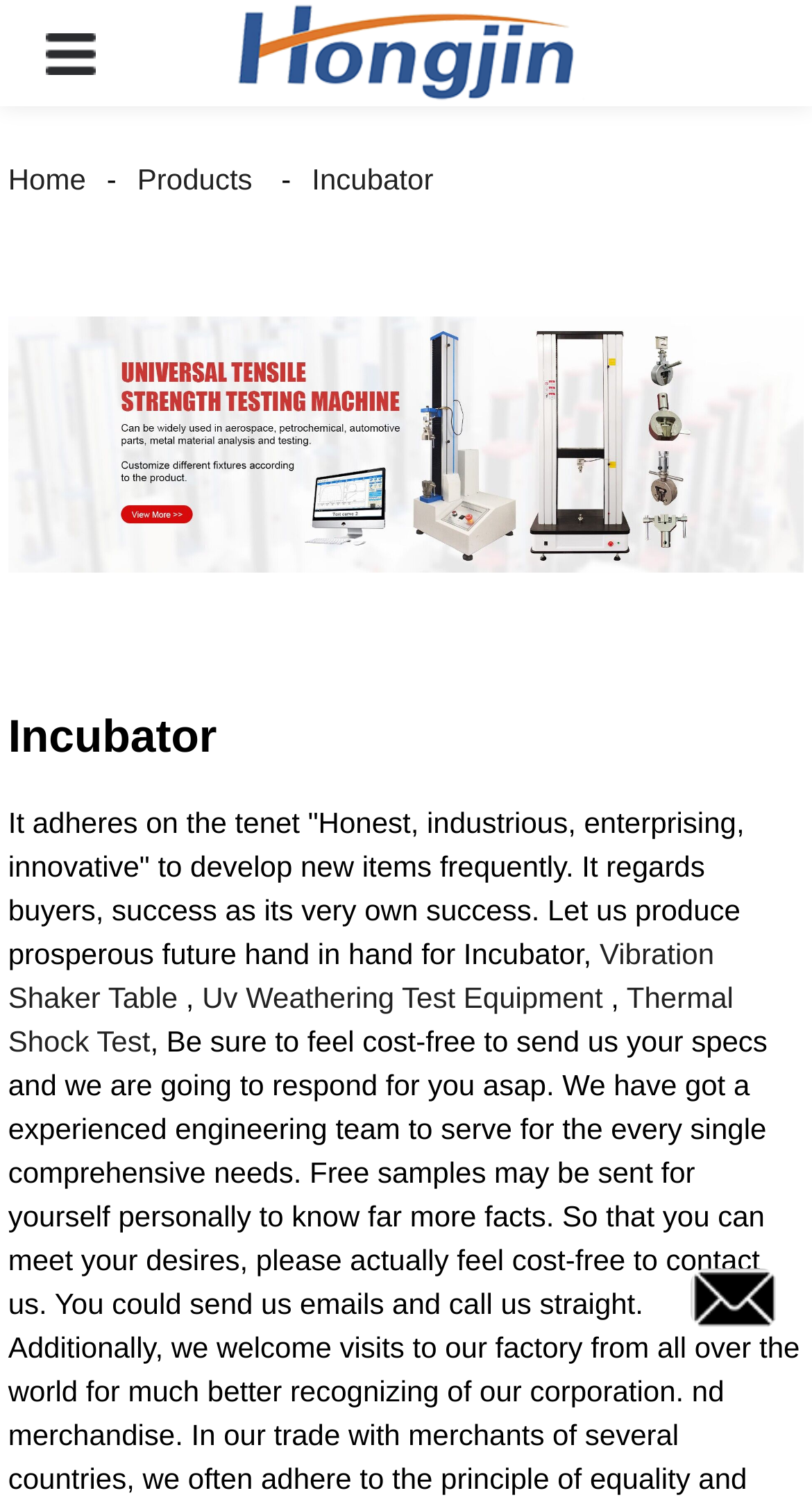Can you find the bounding box coordinates for the element that needs to be clicked to execute this instruction: "Click the Incubator link"? The coordinates should be given as four float numbers between 0 and 1, i.e., [left, top, right, bottom].

[0.358, 0.107, 0.559, 0.13]